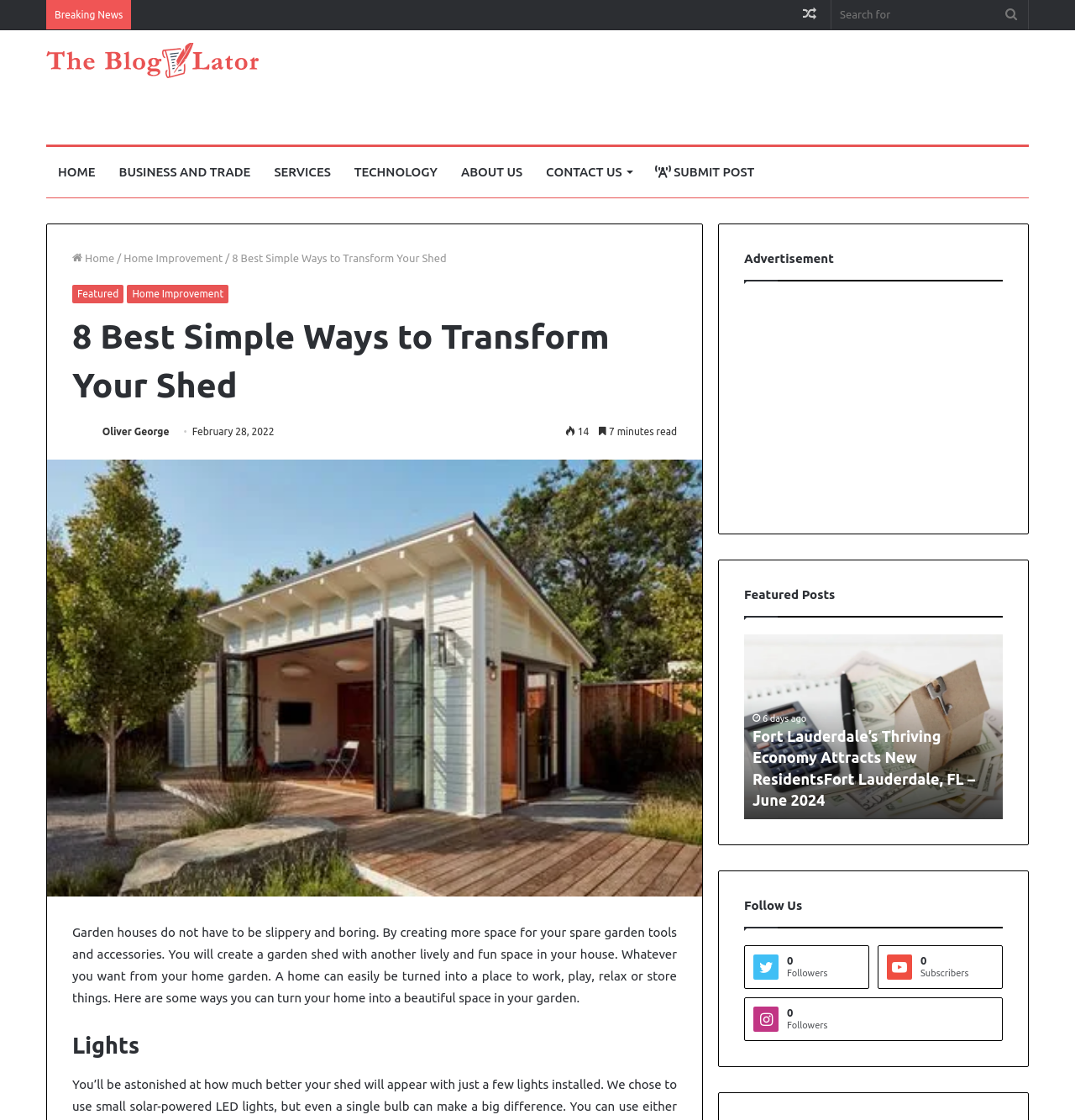Please identify the bounding box coordinates of the clickable area that will fulfill the following instruction: "Go to the home page". The coordinates should be in the format of four float numbers between 0 and 1, i.e., [left, top, right, bottom].

[0.043, 0.131, 0.1, 0.176]